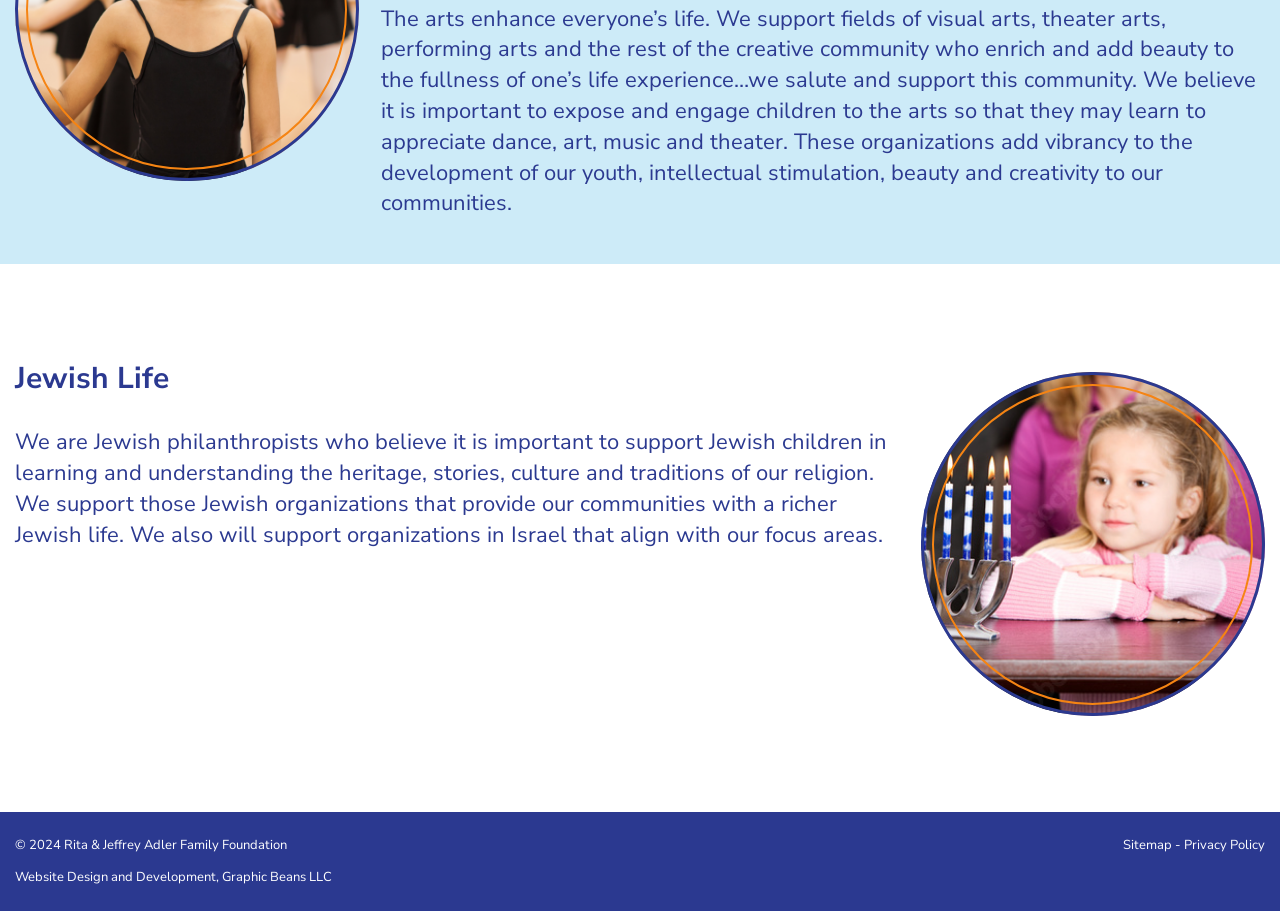Calculate the bounding box coordinates for the UI element based on the following description: "Sitemap". Ensure the coordinates are four float numbers between 0 and 1, i.e., [left, top, right, bottom].

[0.877, 0.918, 0.916, 0.938]